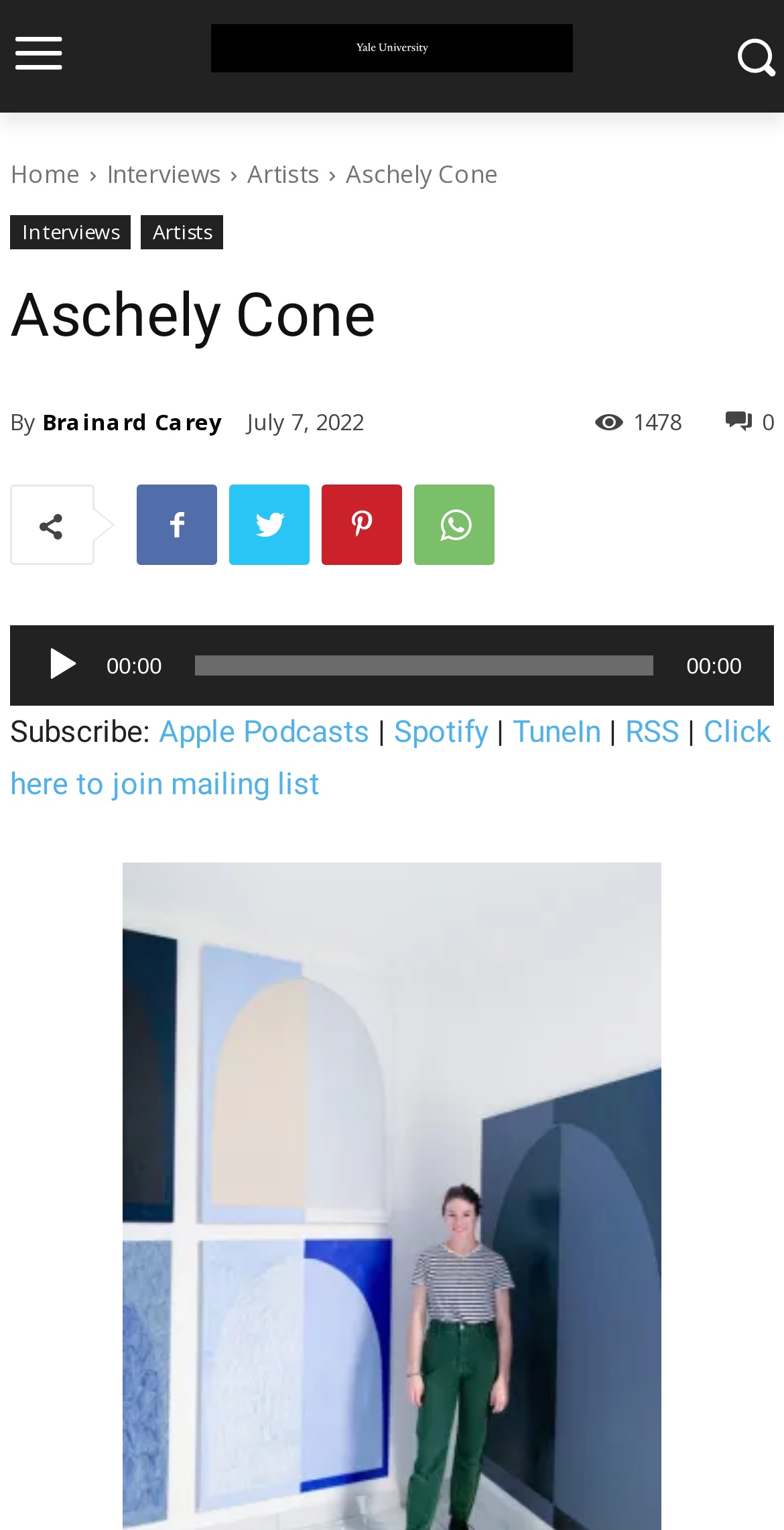Please provide the bounding box coordinates for the element that needs to be clicked to perform the instruction: "Click the logo". The coordinates must consist of four float numbers between 0 and 1, formatted as [left, top, right, bottom].

[0.208, 0.015, 0.792, 0.048]